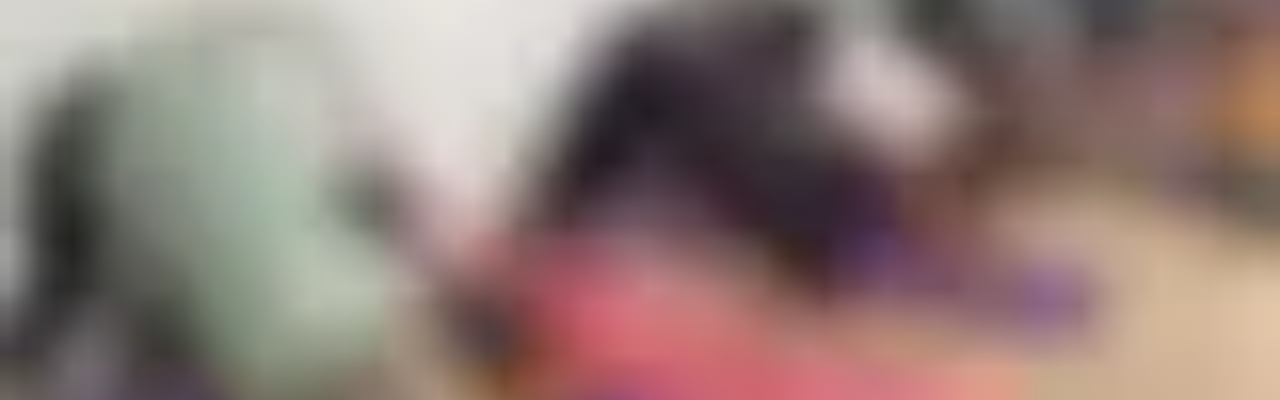What is the atmosphere of the yoga class?
Please answer the question with a detailed and comprehensive explanation.

The caption describes the setting as cheerful, with bright colors from the yoga mats, which creates a welcoming atmosphere for the participants, making them feel comfortable and at ease.